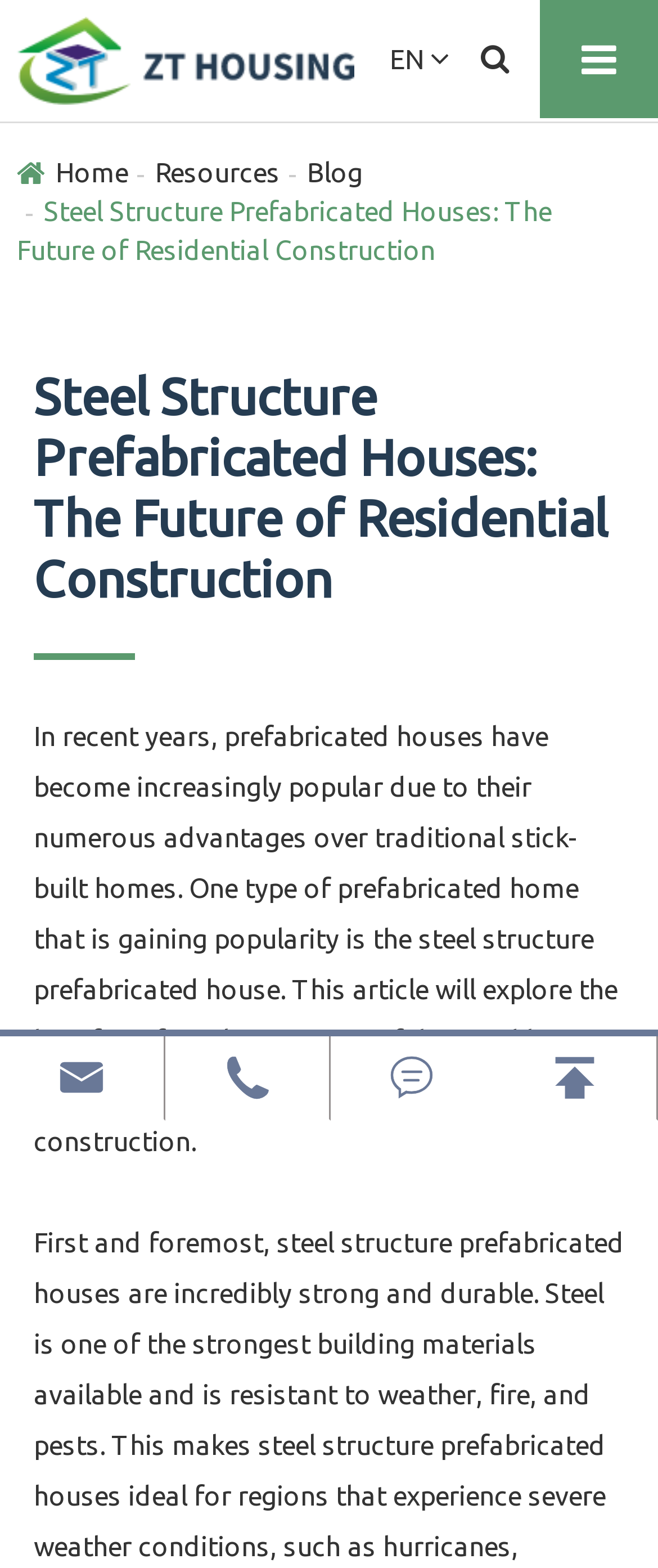Identify the bounding box coordinates of the region I need to click to complete this instruction: "contact the company".

[0.276, 0.678, 0.599, 0.698]